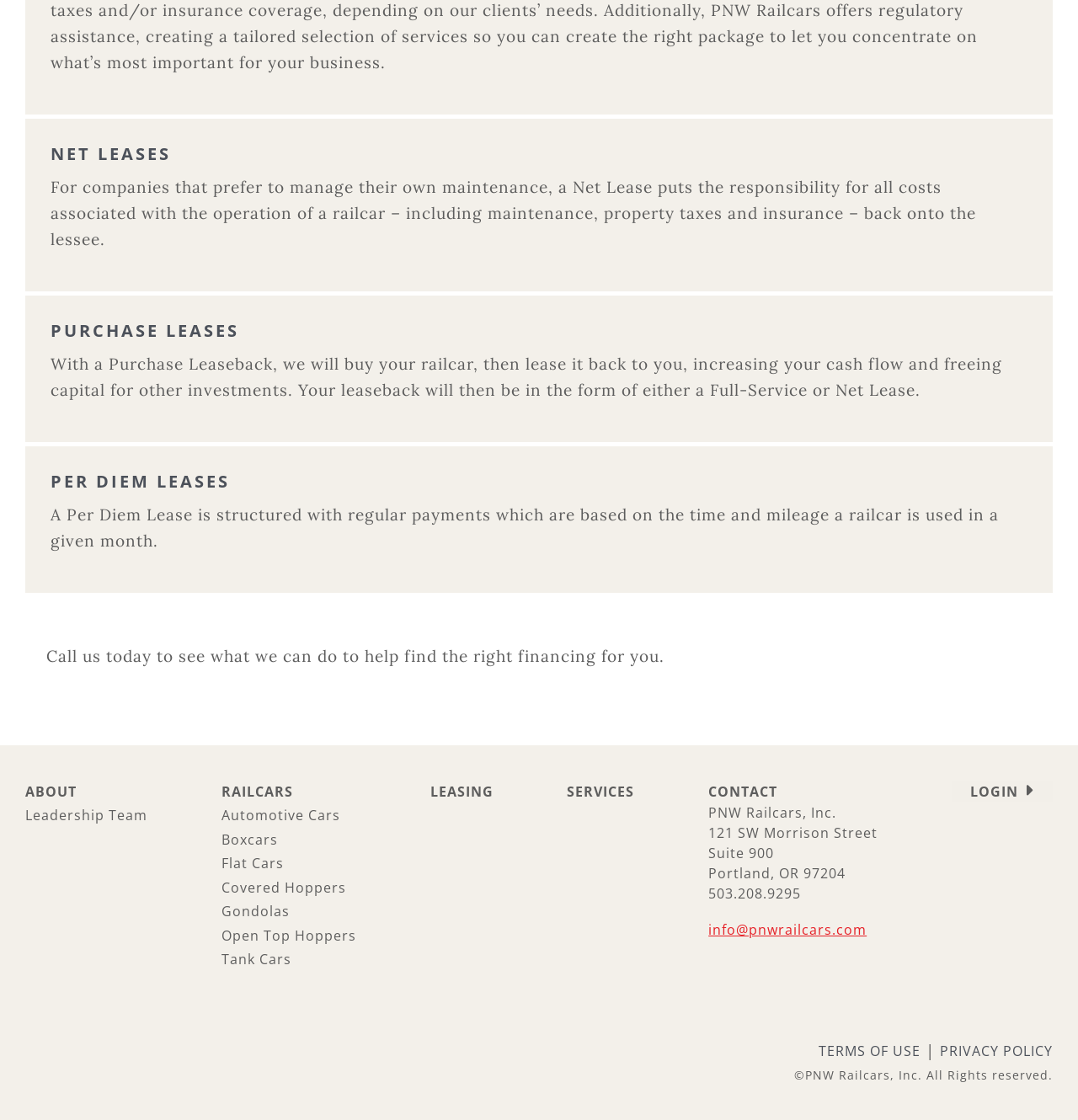Please determine the bounding box coordinates of the element to click in order to execute the following instruction: "Share this page". The coordinates should be four float numbers between 0 and 1, specified as [left, top, right, bottom].

None